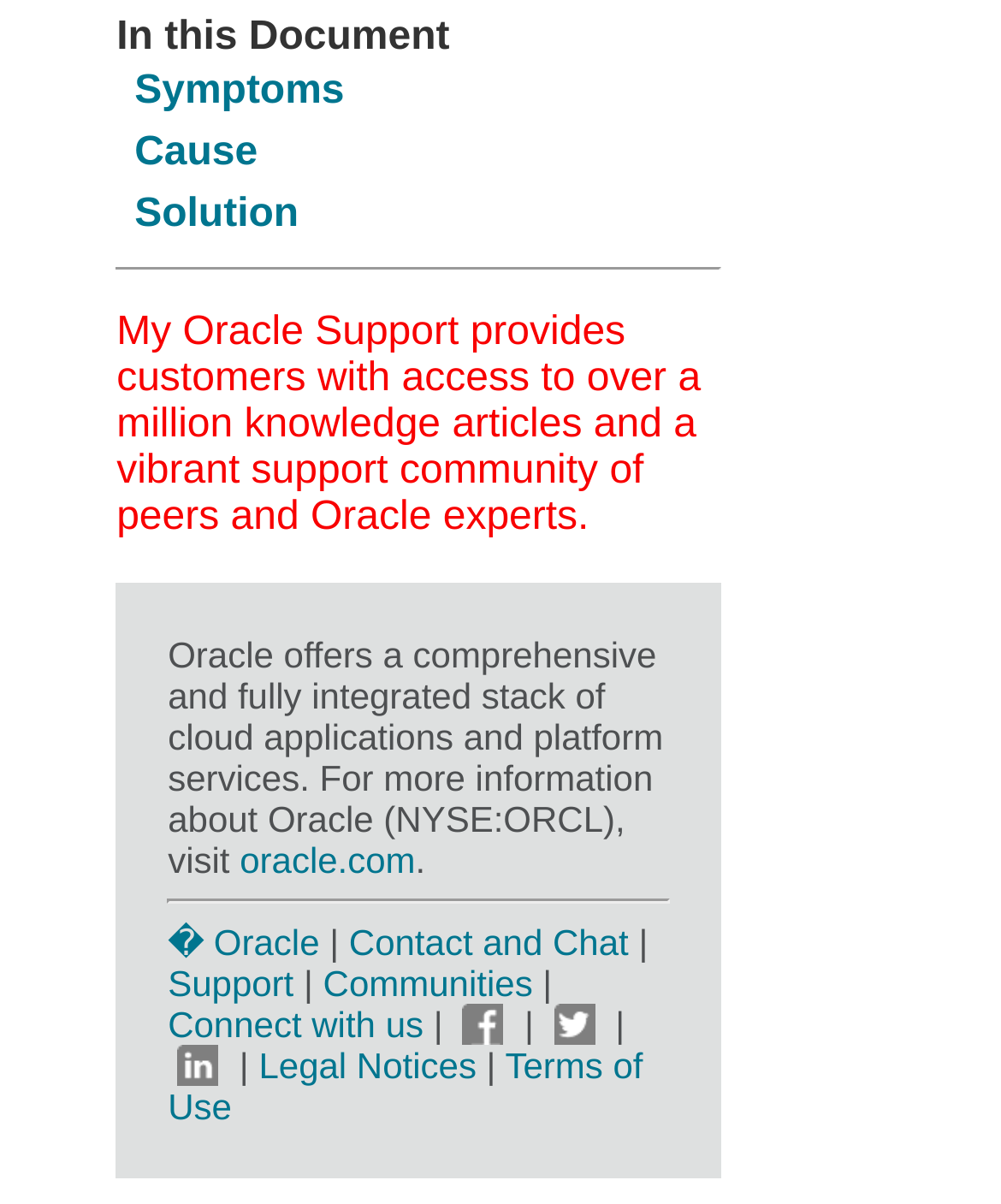Pinpoint the bounding box coordinates of the element you need to click to execute the following instruction: "Visit oracle.com". The bounding box should be represented by four float numbers between 0 and 1, in the format [left, top, right, bottom].

[0.239, 0.697, 0.415, 0.731]